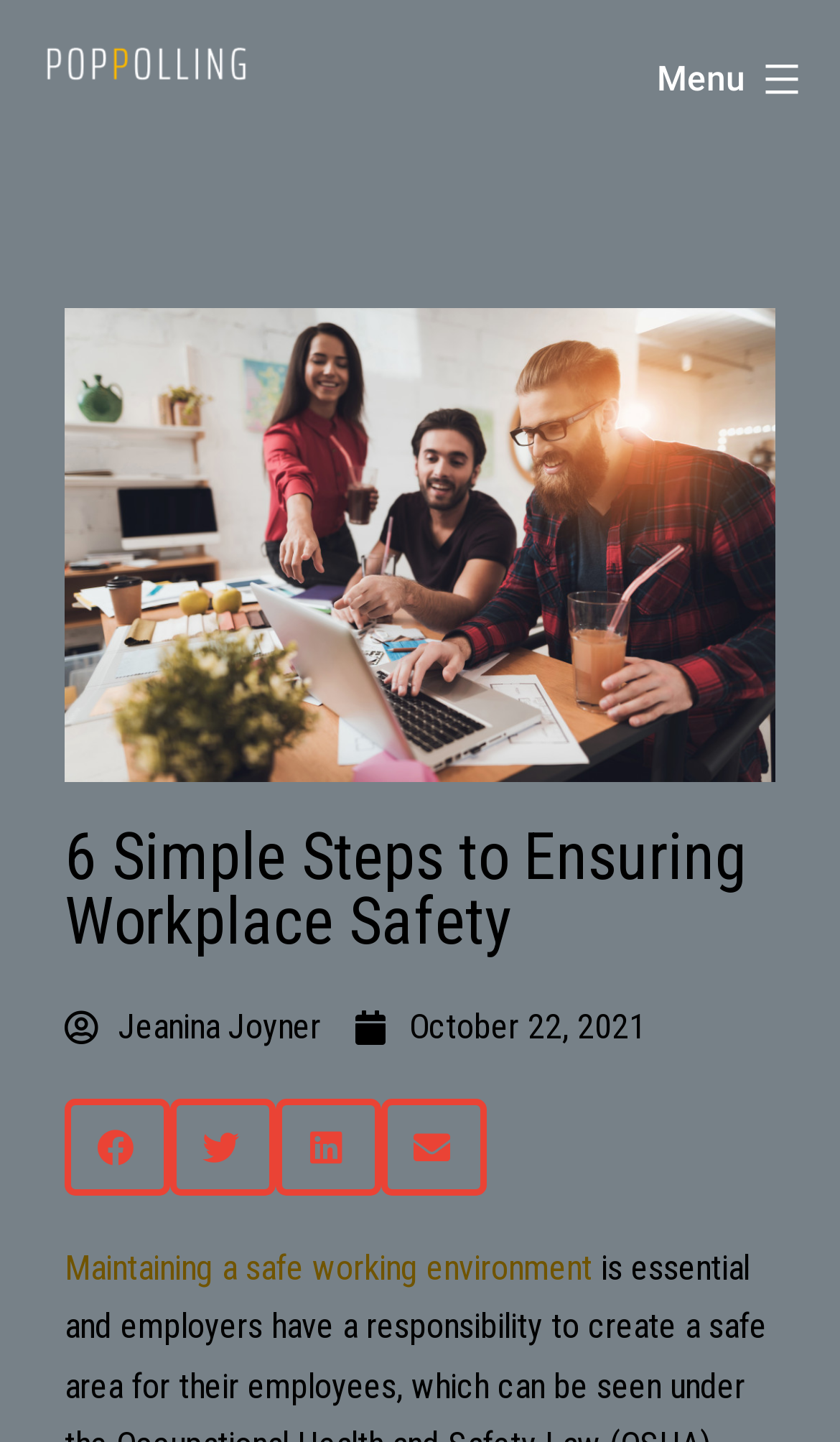Produce an elaborate caption capturing the essence of the webpage.

The webpage is about maintaining a safe and healthy workplace for employees. At the top left corner, there is a logo of "poppolling.com" with a link to the website. Next to it, on the top right corner, there is a "Menu" button that can be expanded to access the primary menu list.

Below the logo, there is a large image of people working in an office, taking up most of the width of the page. Above the image, there is a heading that reads "6 Simple Steps to Ensuring Workplace Safety". 

Underneath the heading, there are two links, one to the author "Jeanina Joyner" and another to the date "October 22, 2021", which also includes a time element. 

Further down, there are four buttons aligned horizontally, allowing users to share the content on Facebook, Twitter, LinkedIn, and via email. 

Finally, at the bottom of the page, there is a link to an article titled "Maintaining a safe working environment", which is likely related to the main topic of the webpage.